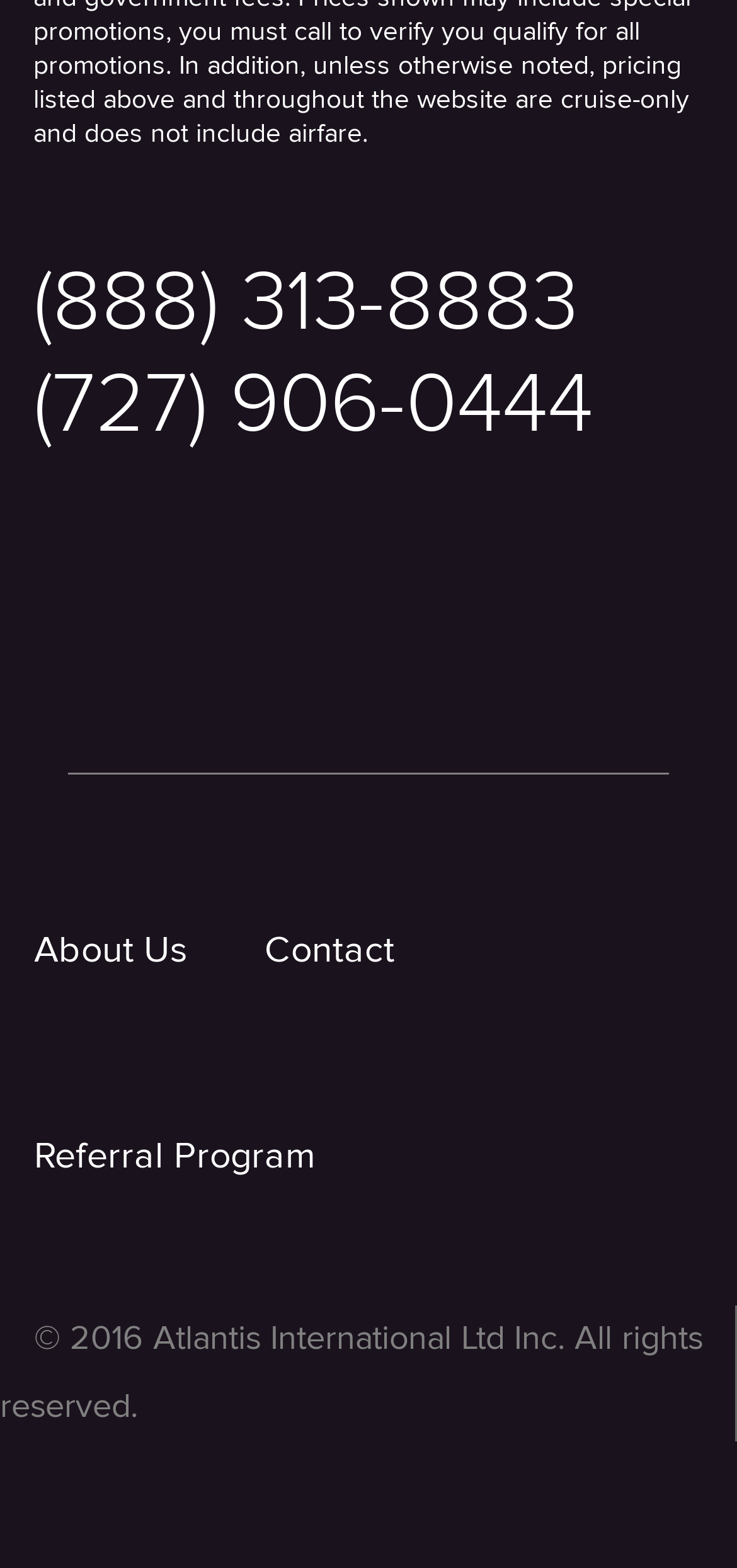Please specify the bounding box coordinates in the format (top-left x, top-left y, bottom-right x, bottom-right y), with values ranging from 0 to 1. Identify the bounding box for the UI component described as follows: About Us

[0.0, 0.548, 0.3, 0.664]